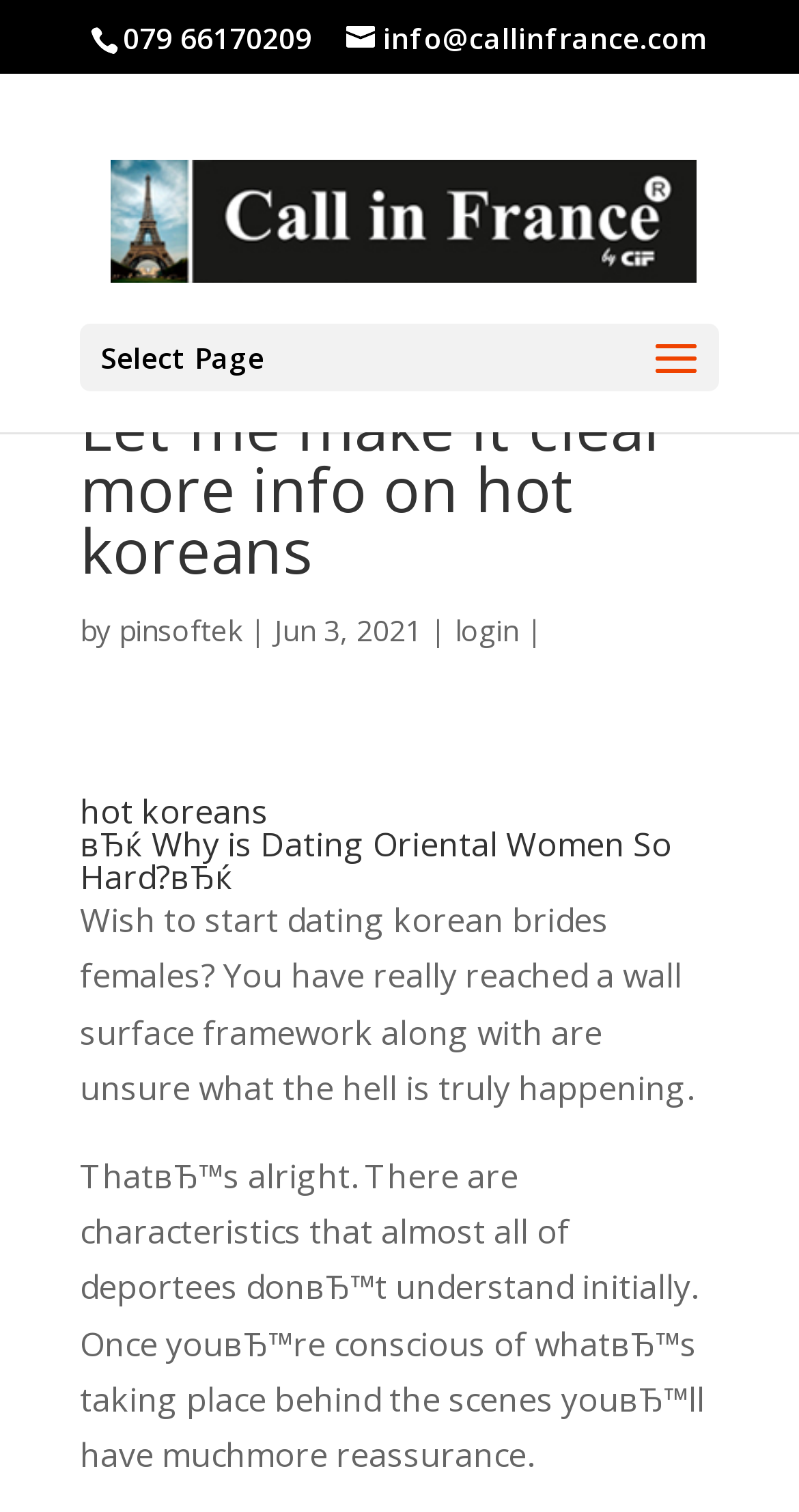What is the phone number on the webpage?
Provide a detailed and well-explained answer to the question.

I found the phone number by looking at the static text element with the bounding box coordinates [0.154, 0.012, 0.39, 0.037] which contains the text '079 66170209'.